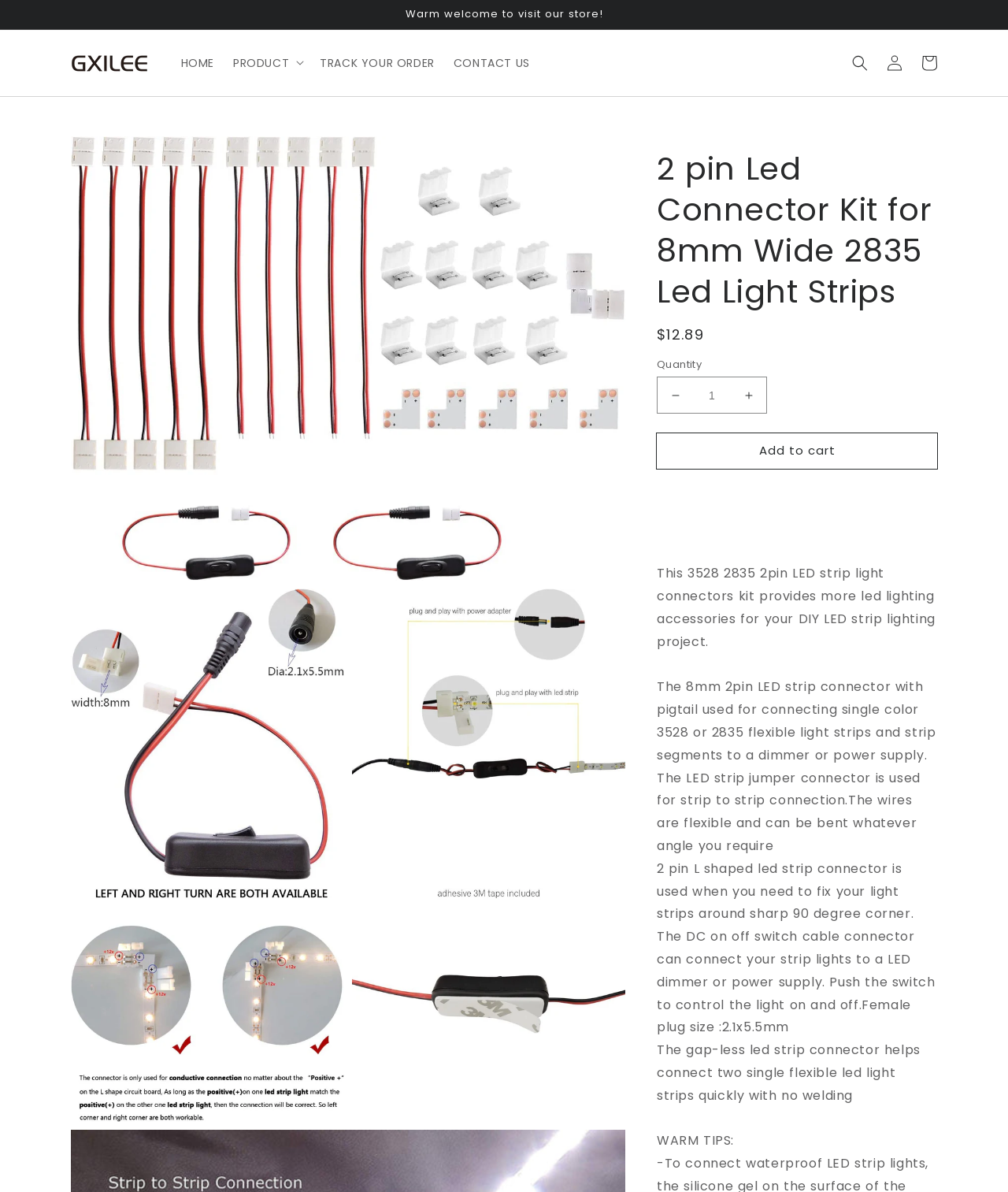Identify the bounding box coordinates for the UI element described by the following text: "parent_node: HOME". Provide the coordinates as four float numbers between 0 and 1, in the format [left, top, right, bottom].

[0.064, 0.039, 0.154, 0.066]